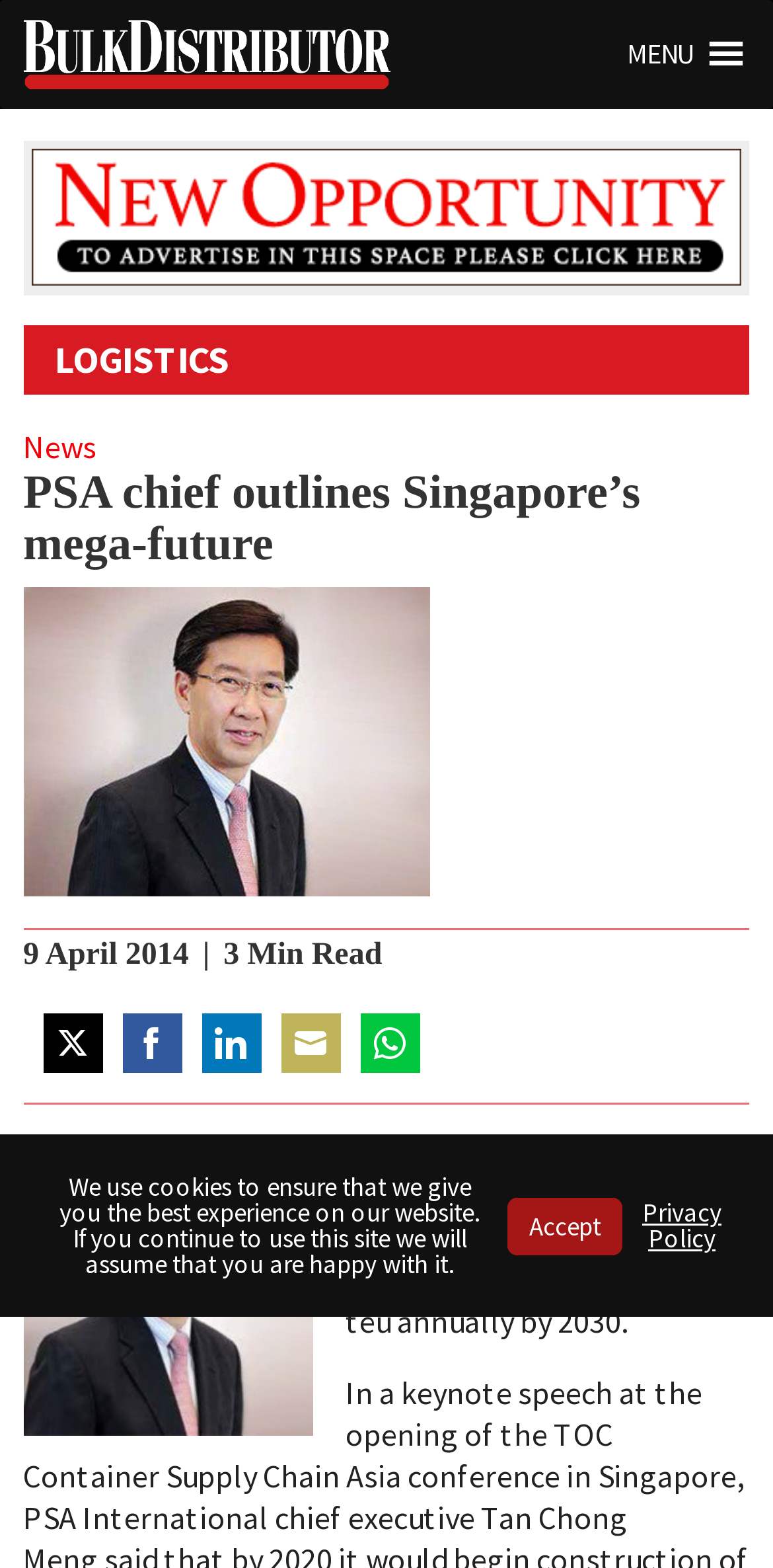What is the purpose of the button with the menu icon?
Please craft a detailed and exhaustive response to the question.

I inferred this answer by looking at the button description 'MENU' and its expanded state, which suggests that it is used to show menu options when clicked.